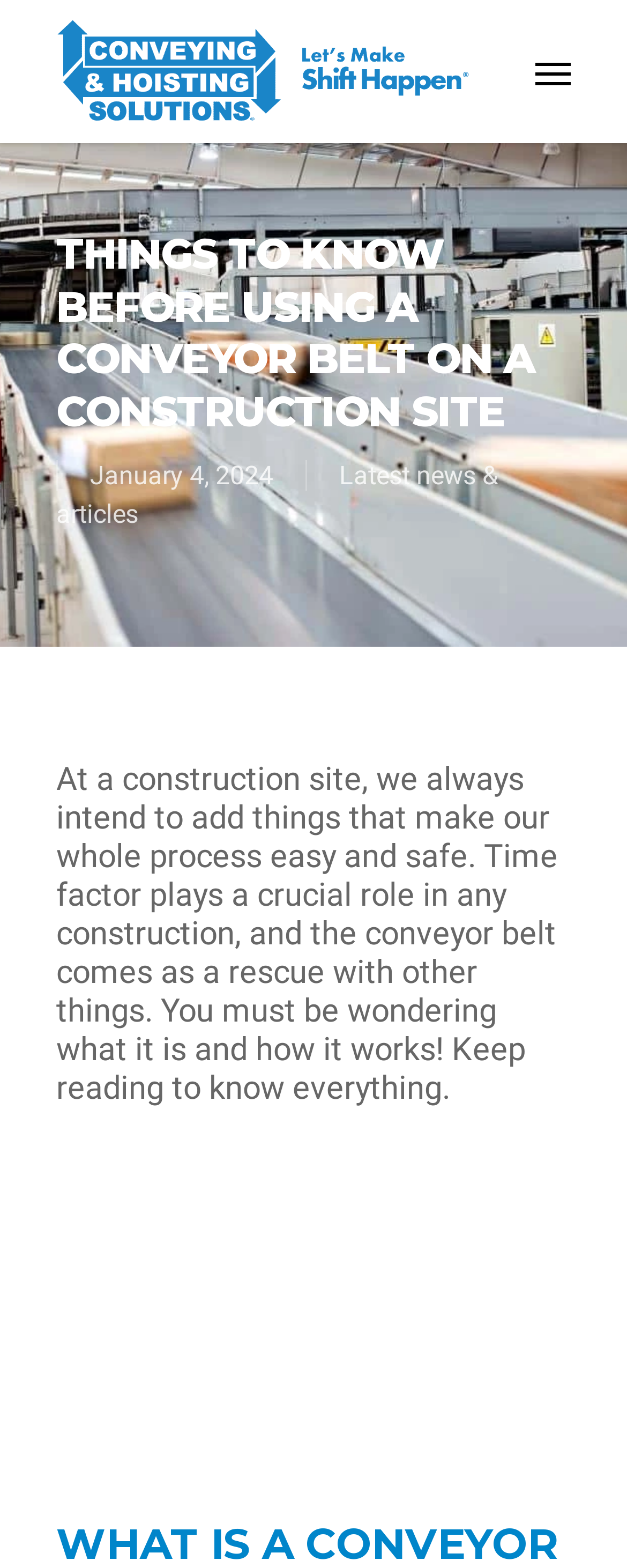Provide a one-word or short-phrase response to the question:
What is the purpose of a conveyor belt in construction?

To make the process easy and safe